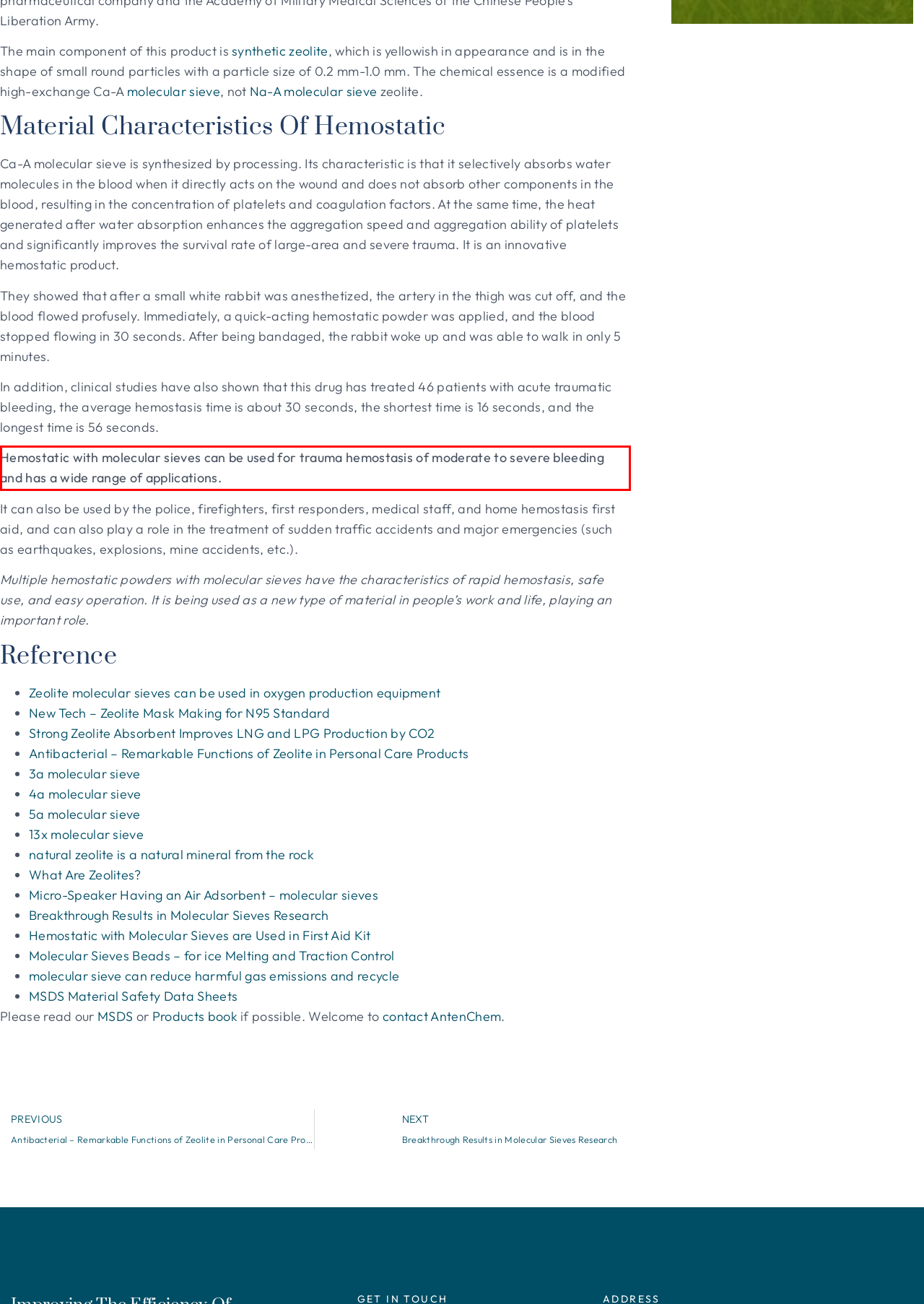Examine the screenshot of the webpage, locate the red bounding box, and generate the text contained within it.

Hemostatic with molecular sieves can be used for trauma hemostasis of moderate to severe bleeding and has a wide range of applications.